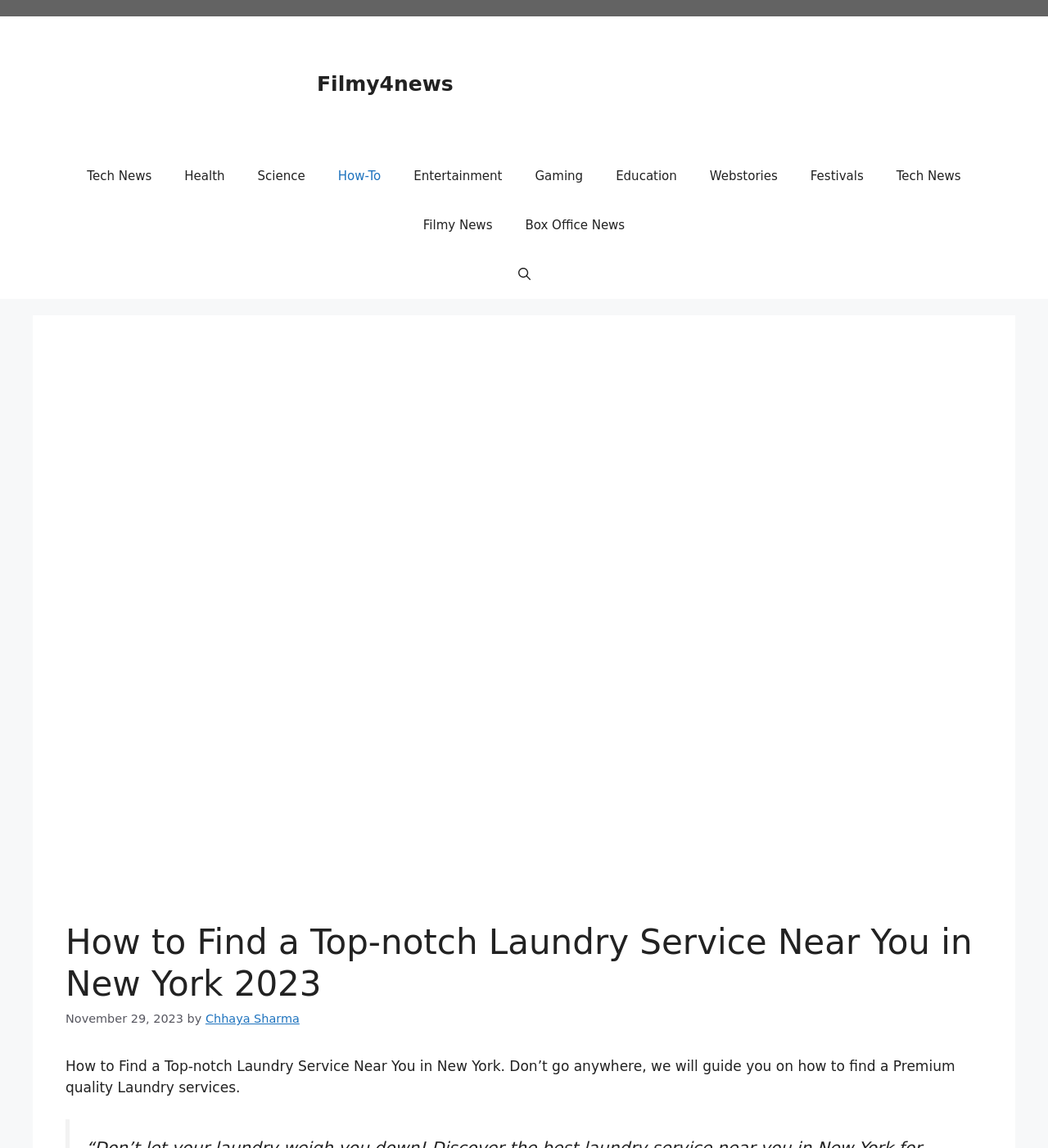Determine the coordinates of the bounding box that should be clicked to complete the instruction: "Click on the 'How-To' link". The coordinates should be represented by four float numbers between 0 and 1: [left, top, right, bottom].

[0.307, 0.132, 0.379, 0.175]